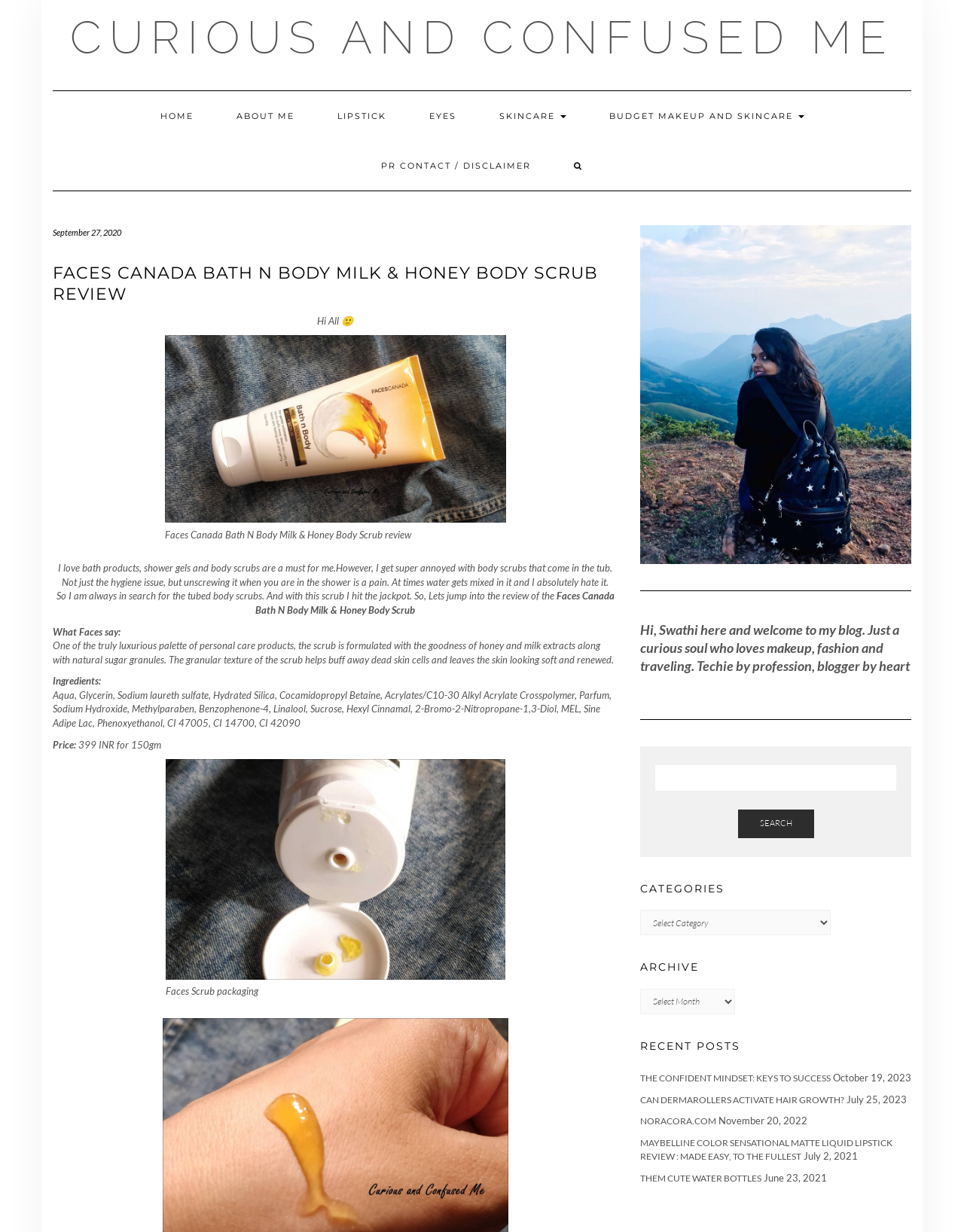Using the webpage screenshot, find the UI element described by Skincare. Provide the bounding box coordinates in the format (top-left x, top-left y, bottom-right x, bottom-right y), ensuring all values are floating point numbers between 0 and 1.

[0.496, 0.074, 0.608, 0.114]